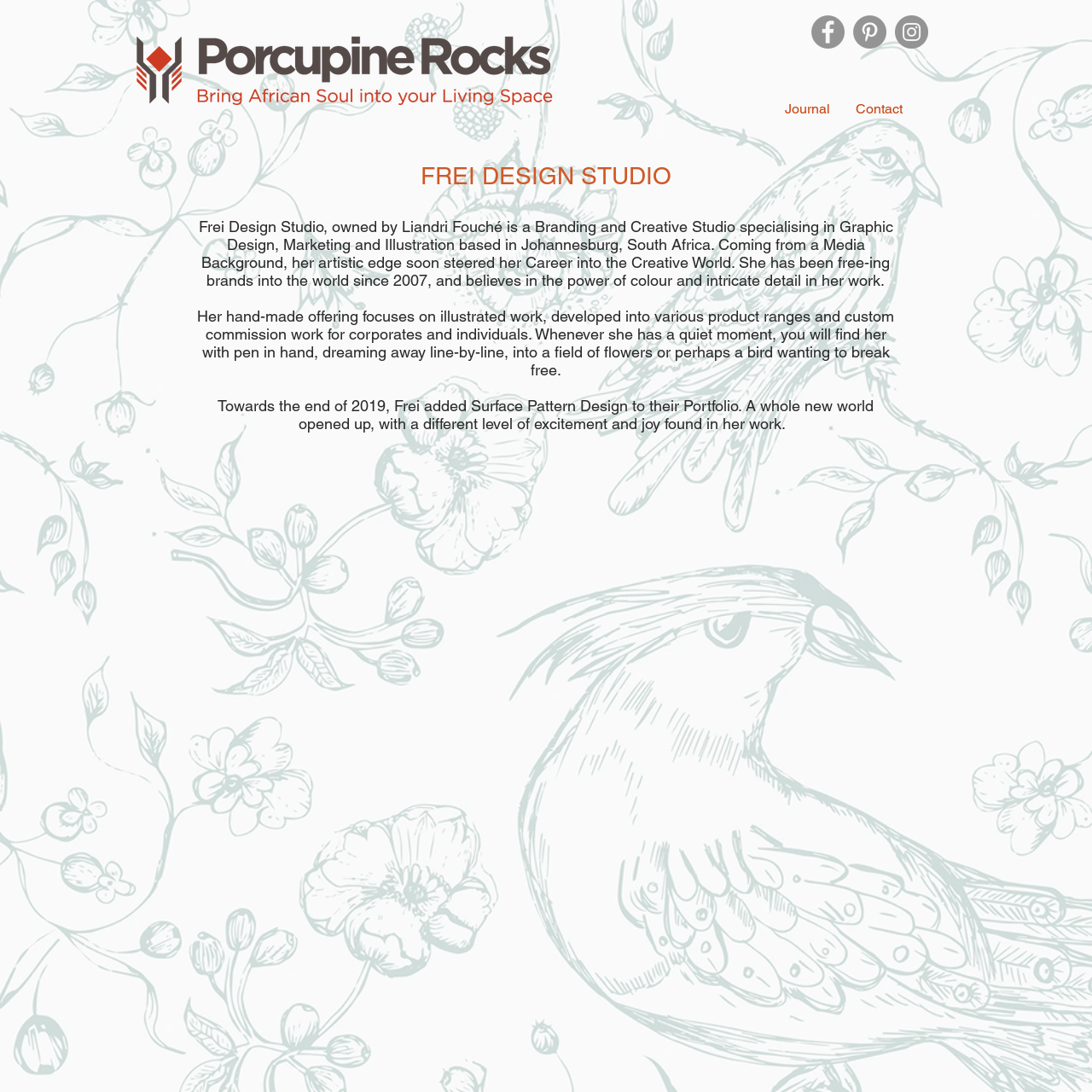What is the name of the design studio?
Using the image, answer in one word or phrase.

Frei Design Studio